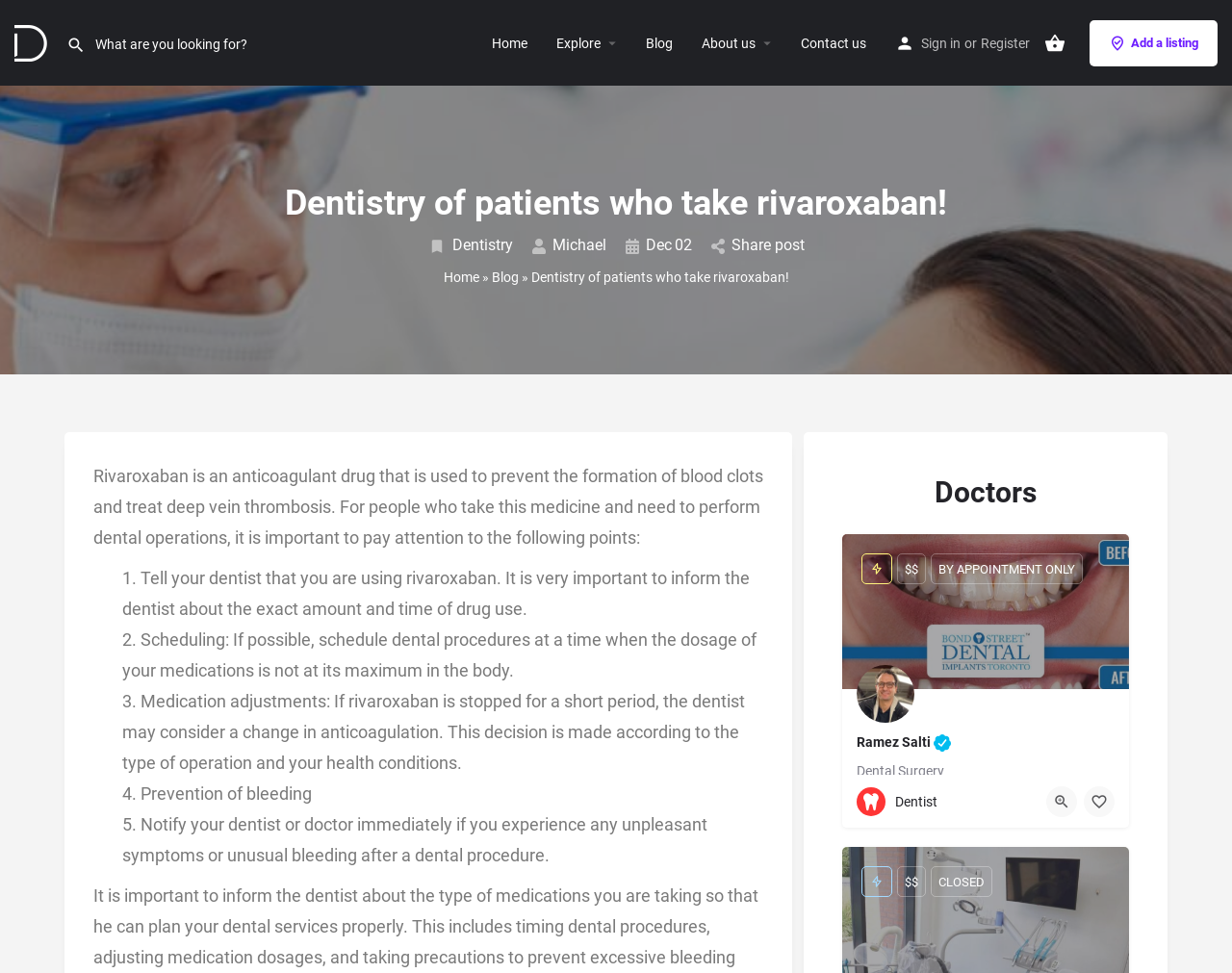Identify the bounding box coordinates for the element that needs to be clicked to fulfill this instruction: "Contact us". Provide the coordinates in the format of four float numbers between 0 and 1: [left, top, right, bottom].

[0.65, 0.034, 0.703, 0.054]